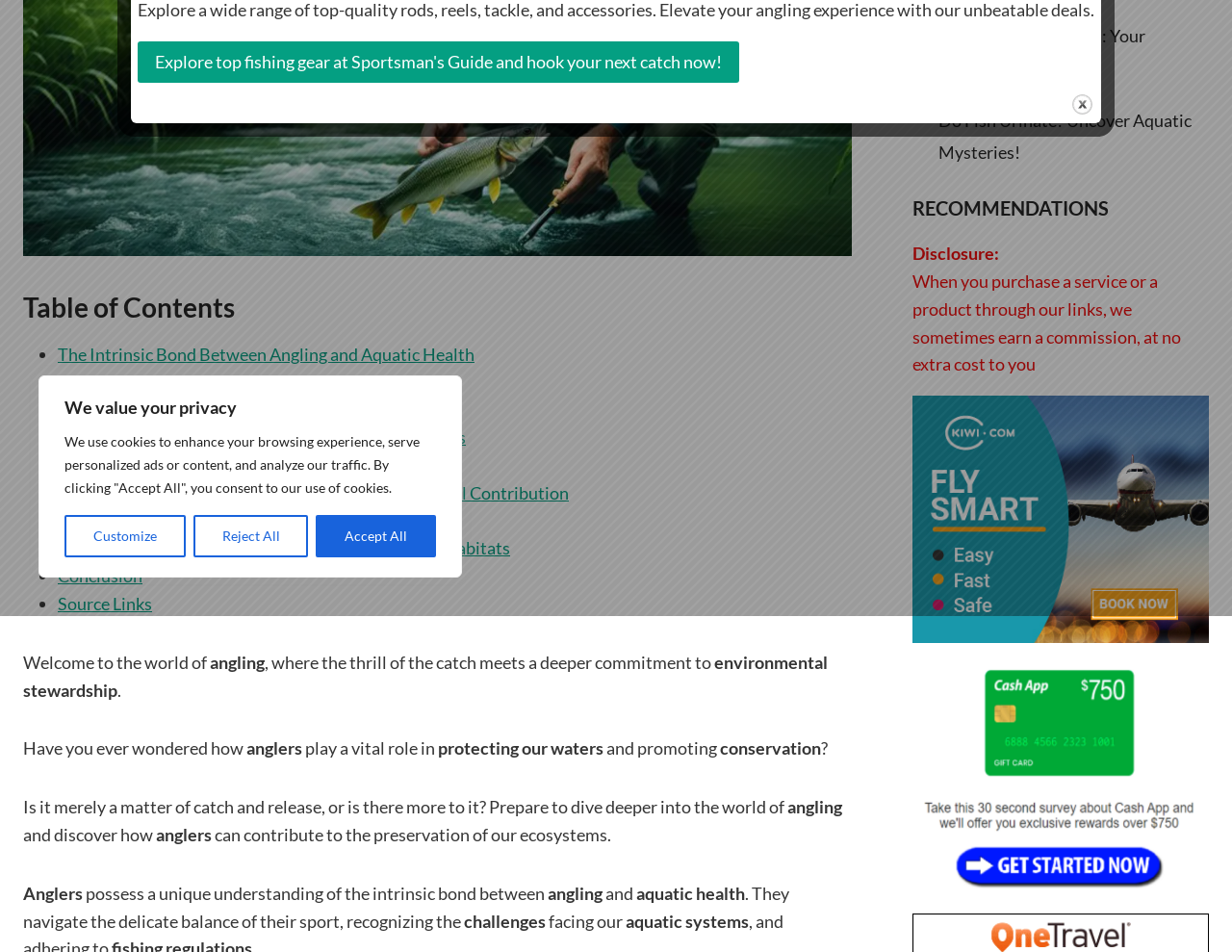Return the bounding box coordinates of the UI element that corresponds to this description: "Scroll to top". The coordinates must be given as four float numbers in the range of 0 and 1, [left, top, right, bottom].

[0.943, 0.614, 0.977, 0.657]